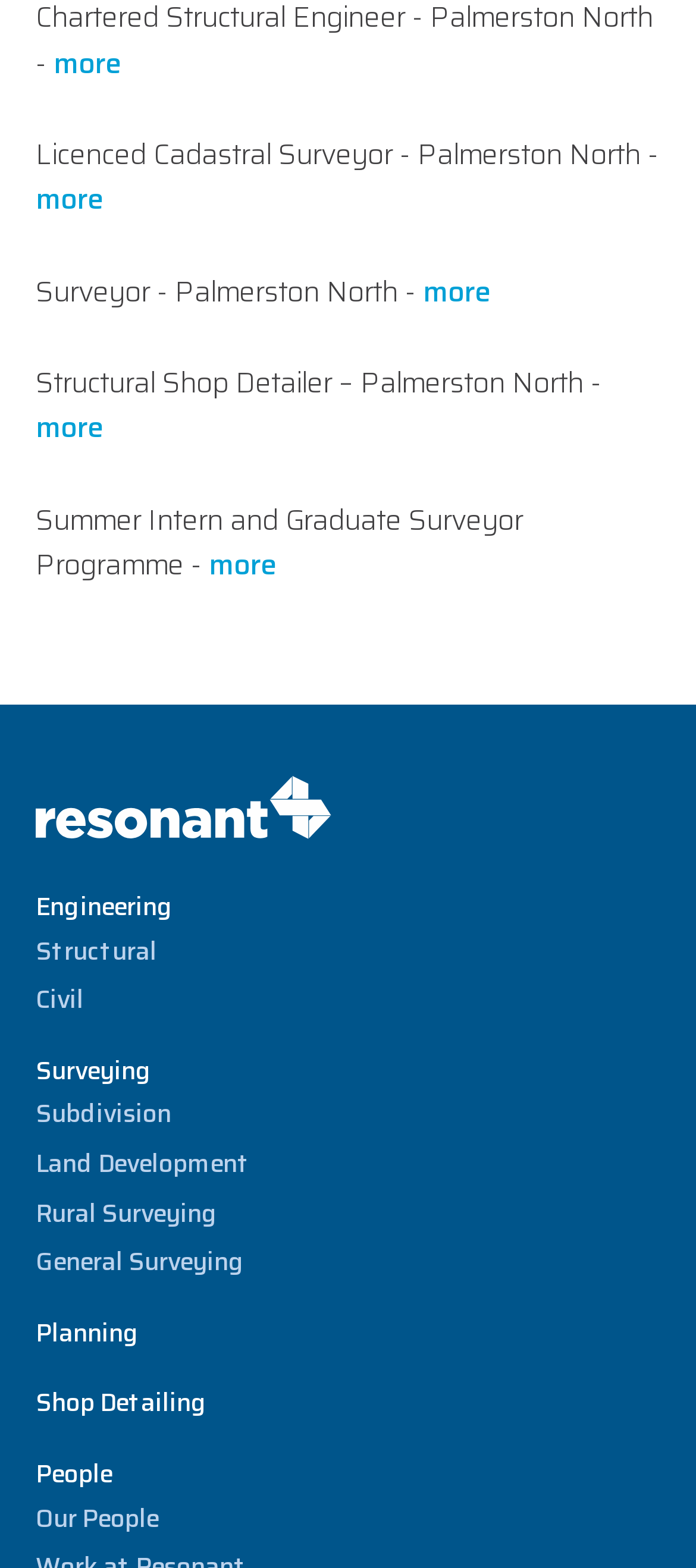Locate the bounding box coordinates of the element to click to perform the following action: 'Click on 'Engineering' to view related options'. The coordinates should be given as four float values between 0 and 1, in the form of [left, top, right, bottom].

[0.051, 0.565, 0.249, 0.59]